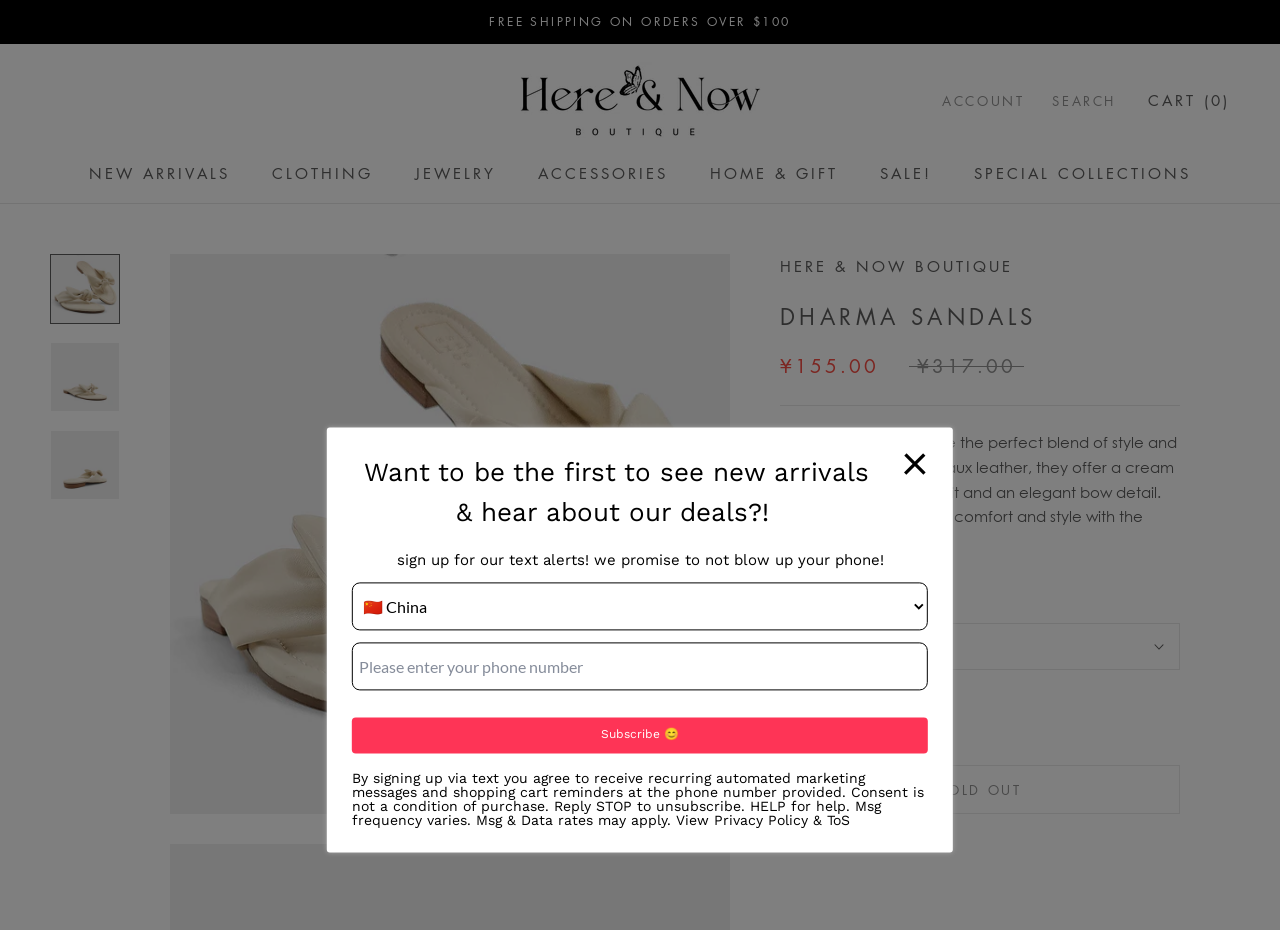Where is the 'SEARCH' link located?
Provide a one-word or short-phrase answer based on the image.

Top right